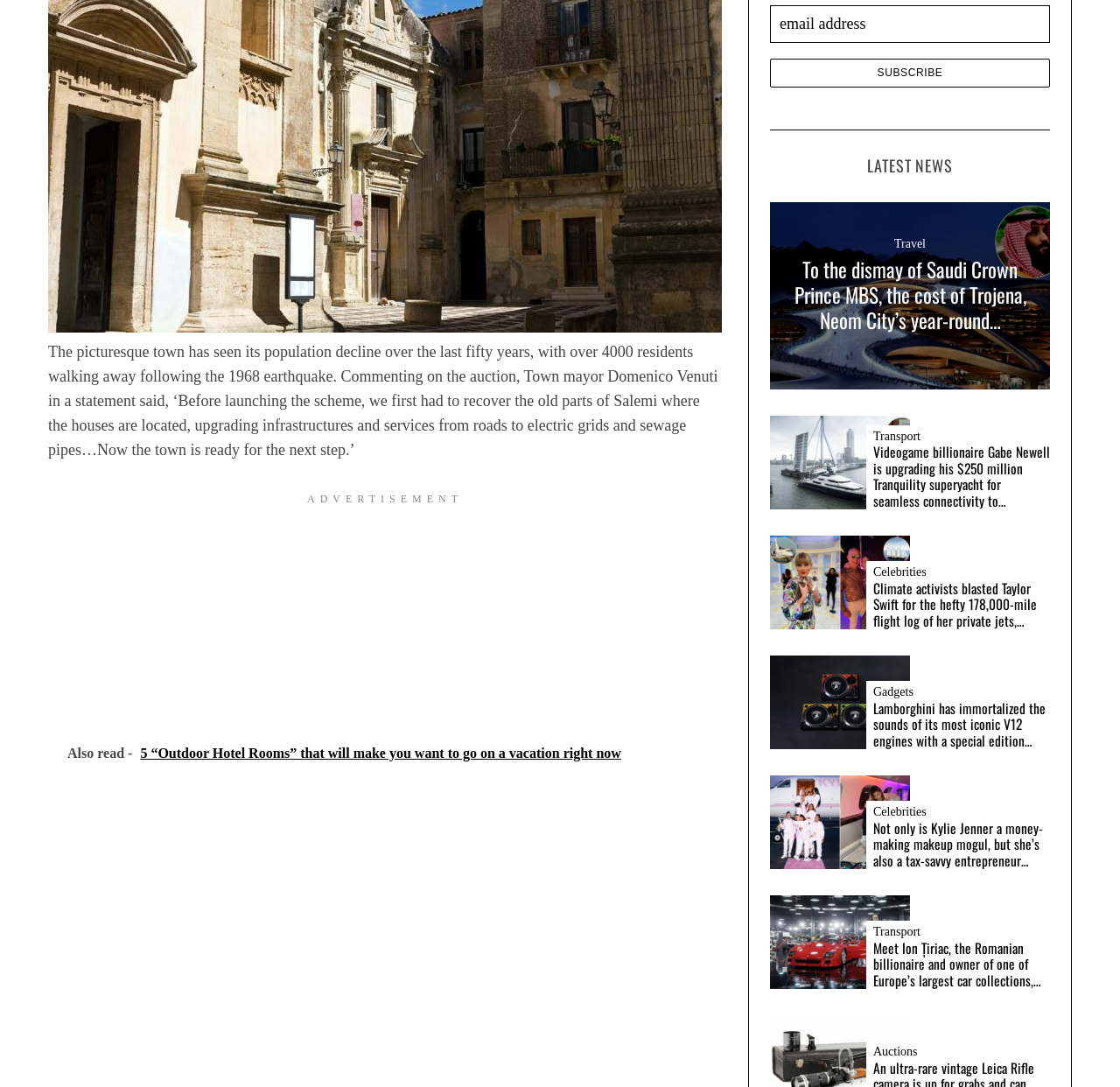Look at the image and write a detailed answer to the question: 
What is the topic of the last news article?

The last news article is about Ion Țiriac, a Romanian billionaire and owner of one of Europe's largest car collections.